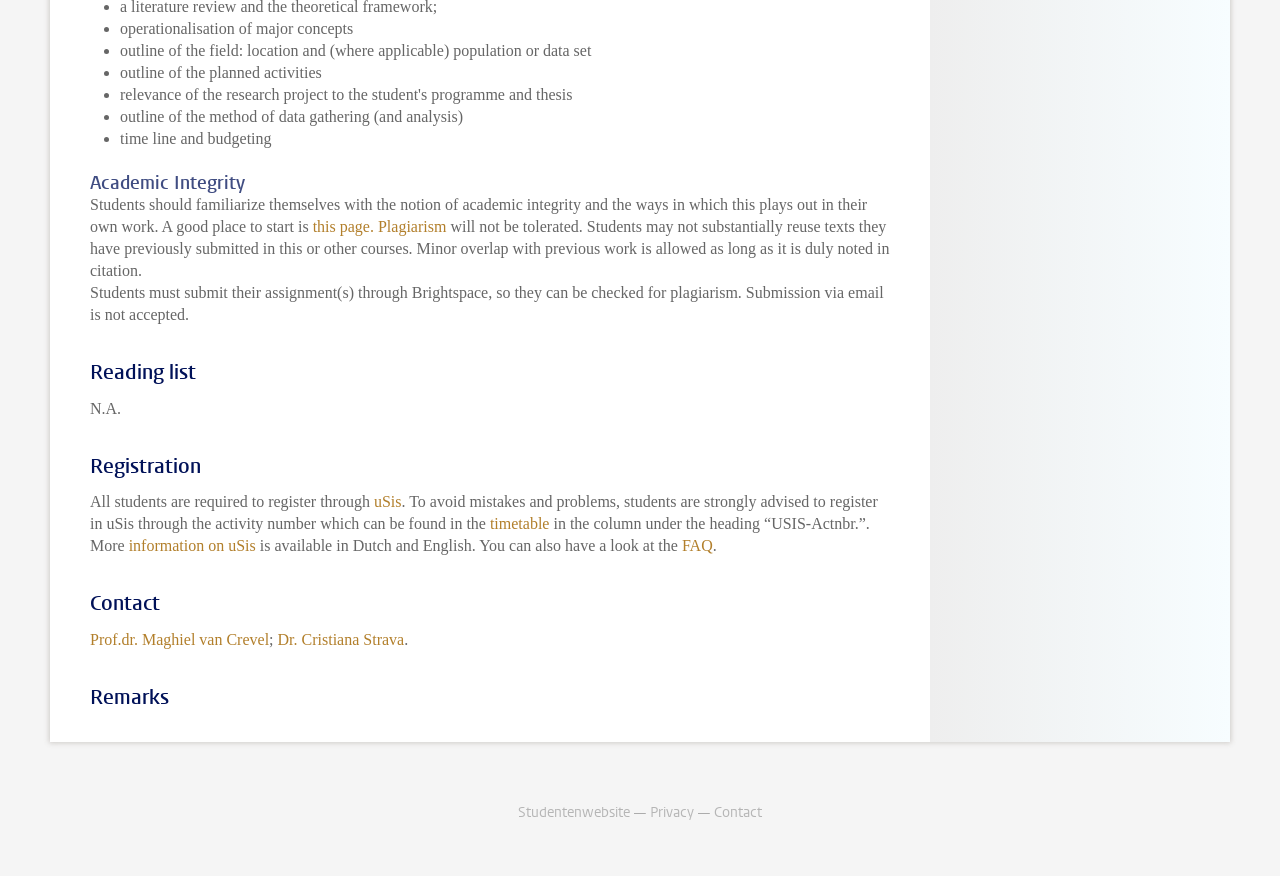Answer the question using only one word or a concise phrase: What is the first concept outlined in the field?

Location and population or data set